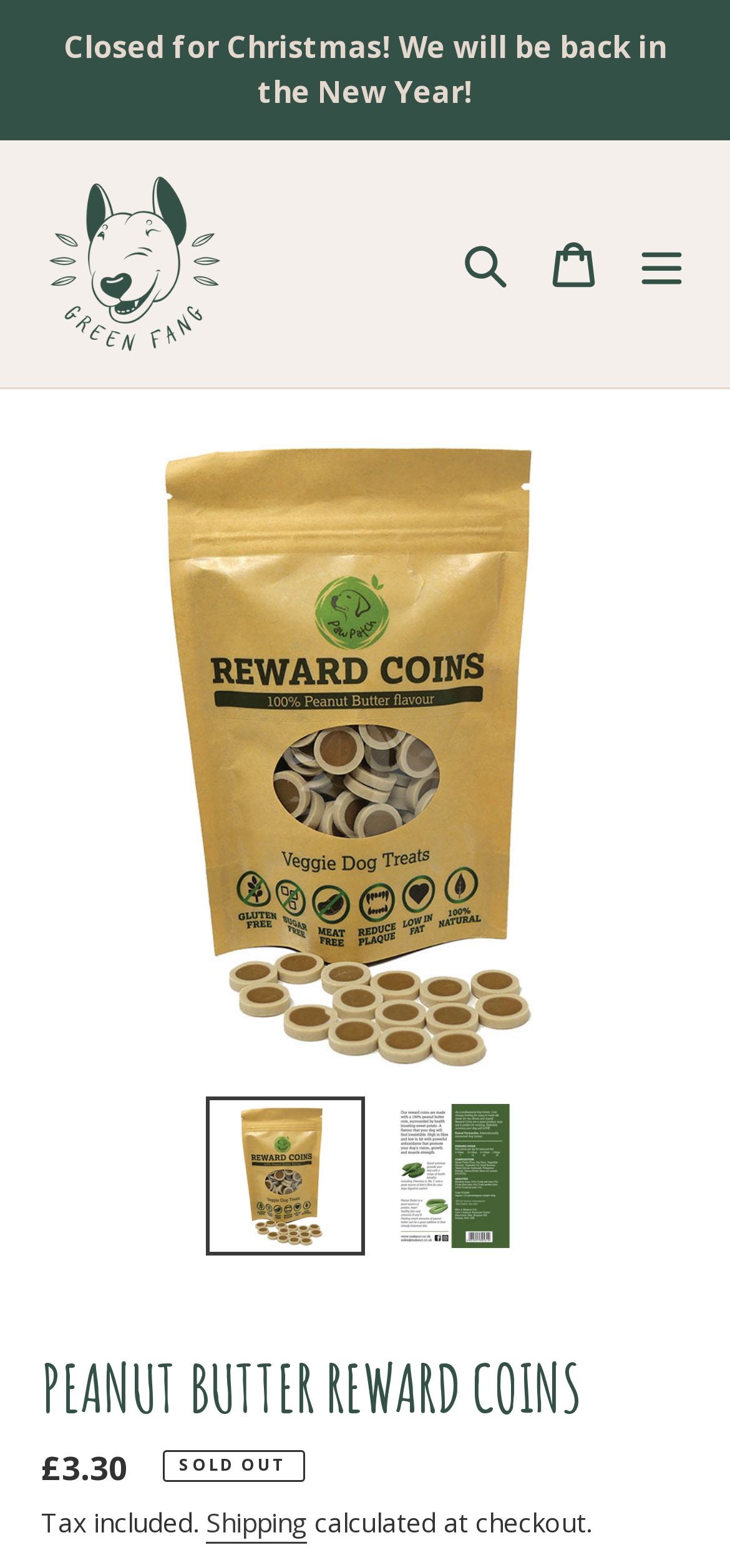Using the format (top-left x, top-left y, bottom-right x, bottom-right y), and given the element description, identify the bounding box coordinates within the screenshot: alt="Green Fang"

[0.056, 0.107, 0.313, 0.229]